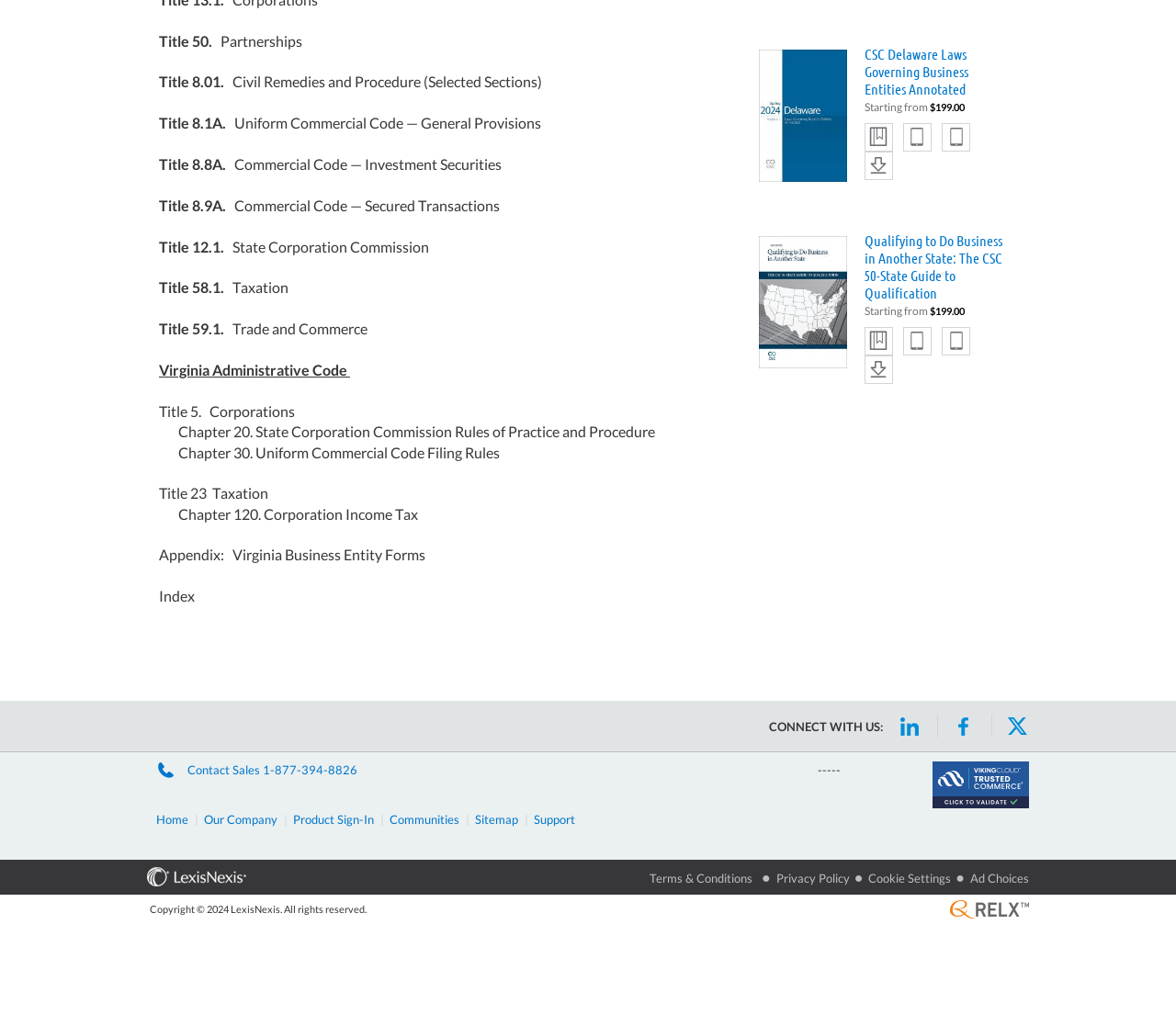Find the bounding box coordinates for the area you need to click to carry out the instruction: "Read the SEO Digital Marketing Guide". The coordinates should be four float numbers between 0 and 1, indicated as [left, top, right, bottom].

None